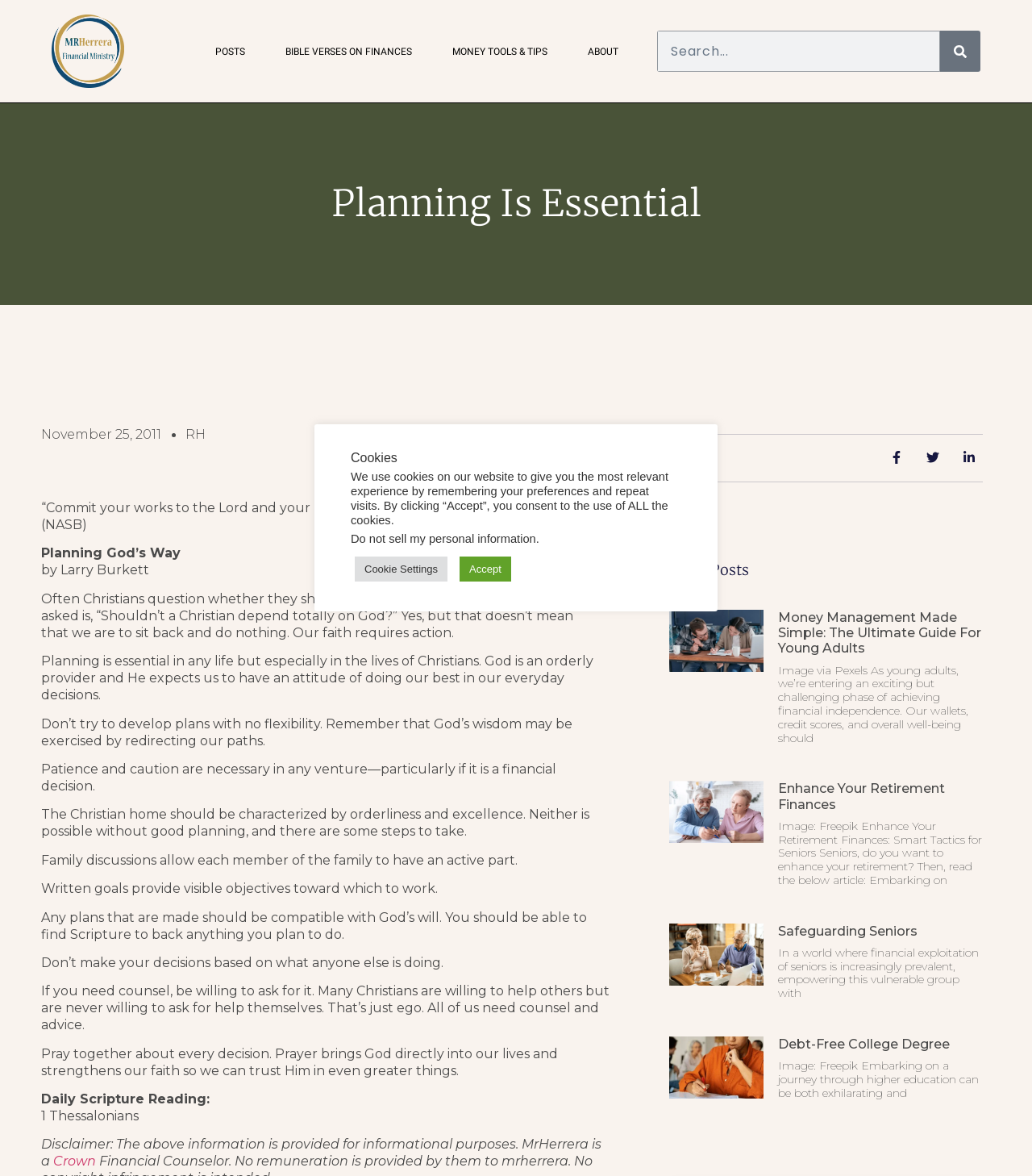Please locate the bounding box coordinates of the element that should be clicked to complete the given instruction: "View the 'About' page".

[0.569, 0.037, 0.599, 0.05]